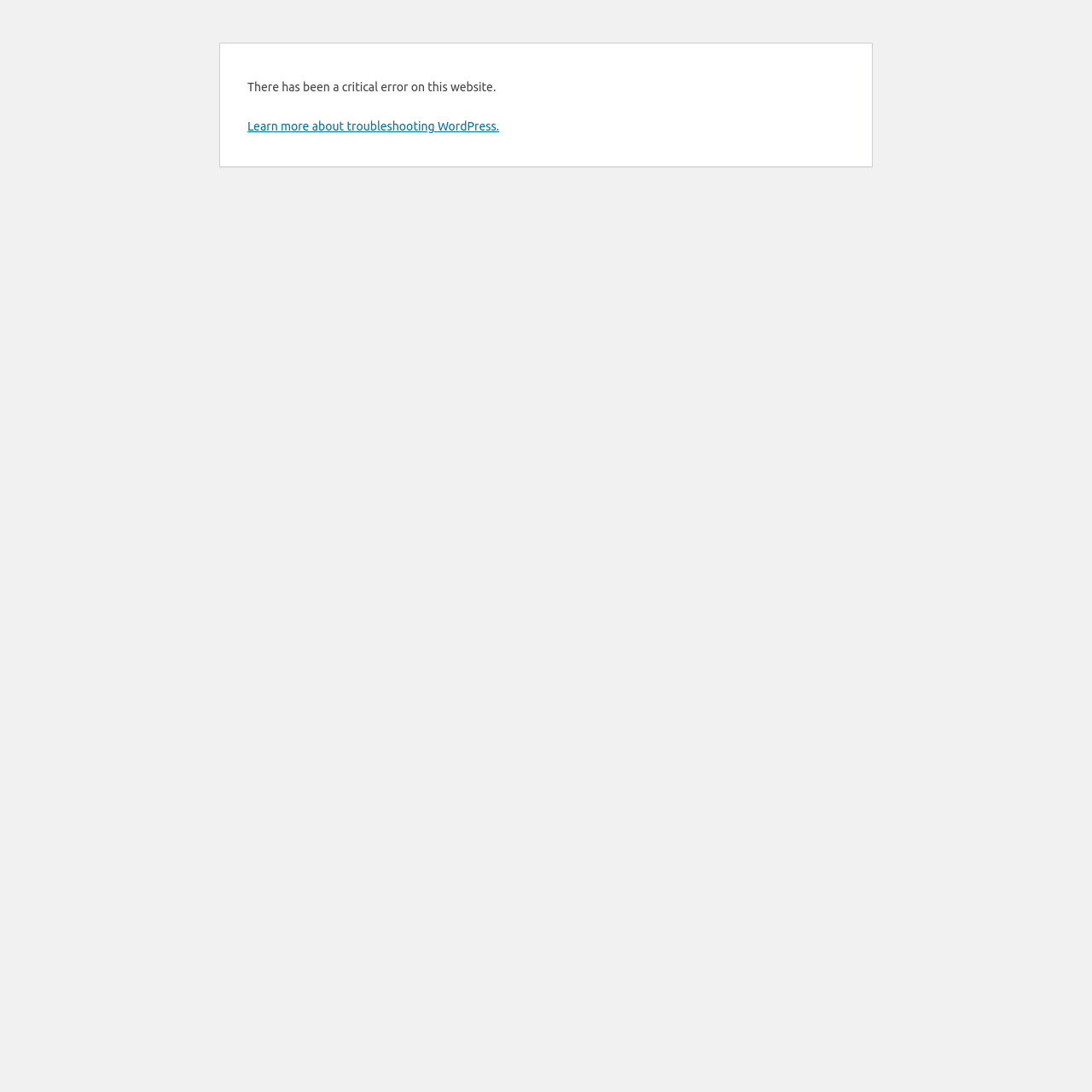Given the description: "Learn more about troubleshooting WordPress.", determine the bounding box coordinates of the UI element. The coordinates should be formatted as four float numbers between 0 and 1, [left, top, right, bottom].

[0.227, 0.109, 0.457, 0.122]